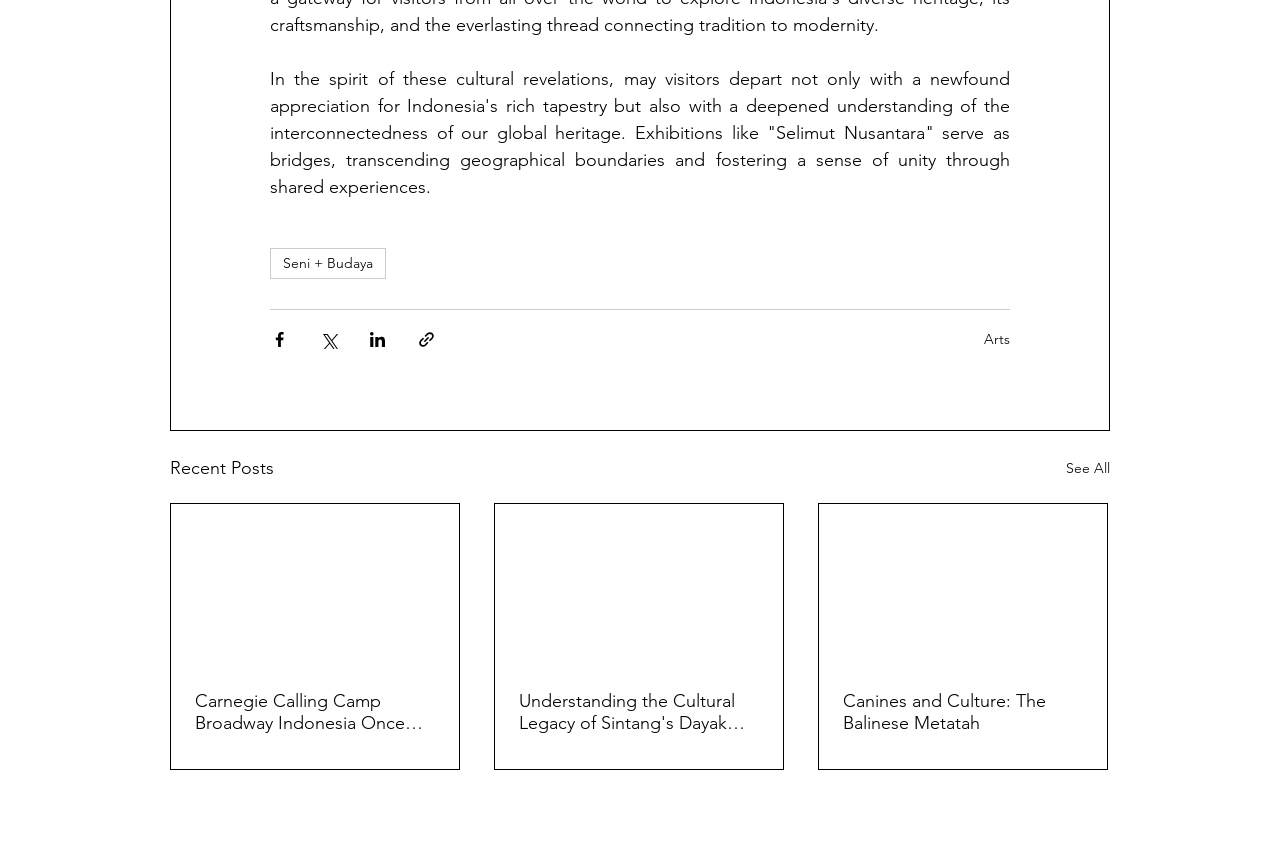How many social media platforms are available for sharing?
Could you please answer the question thoroughly and with as much detail as possible?

There are four social media platforms available for sharing, which can be seen from the buttons 'Share via Facebook', 'Share via Twitter', 'Share via LinkedIn', and 'Share via link'.